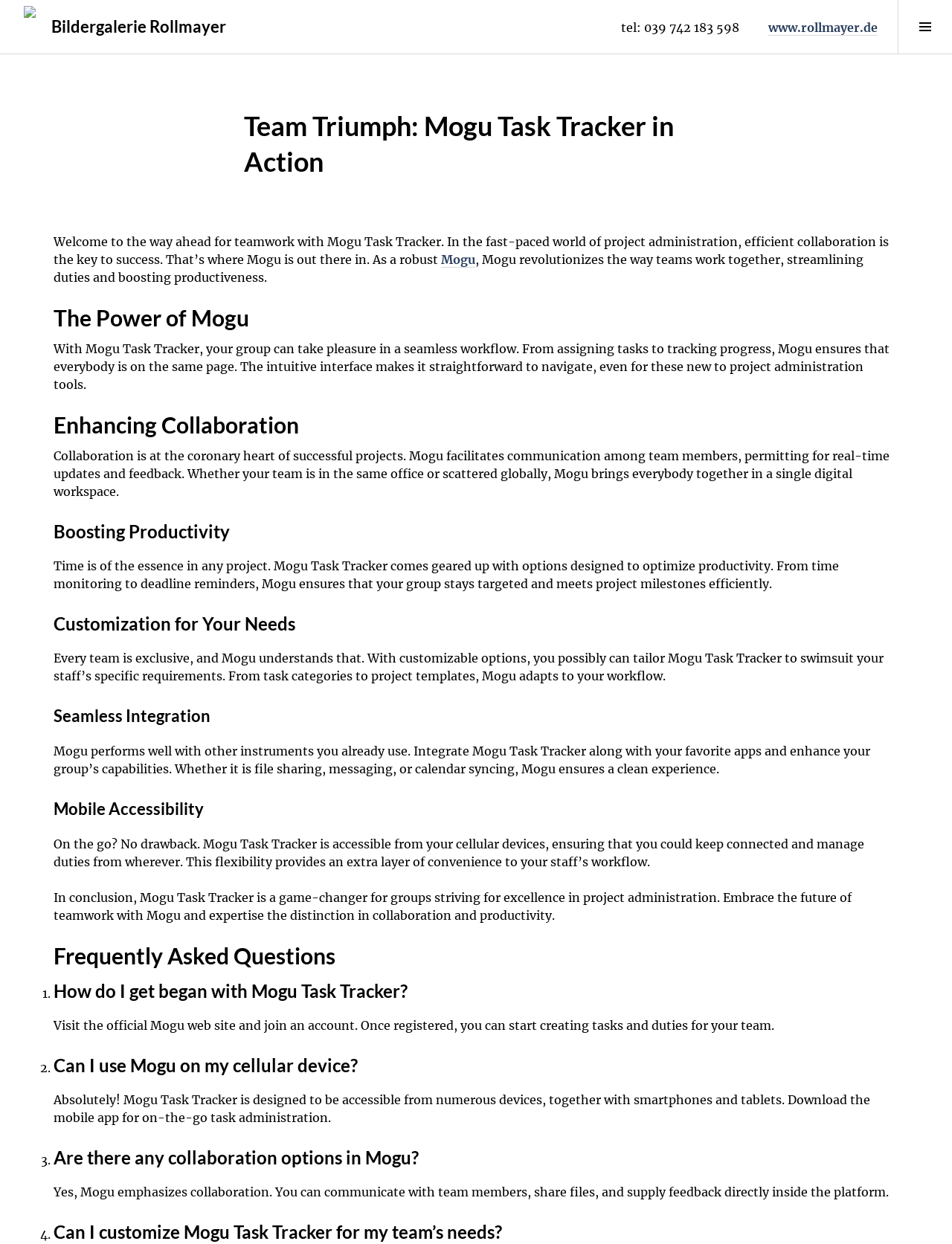How many FAQs are listed on this webpage?
Please respond to the question thoroughly and include all relevant details.

I counted the number of FAQs by reading the text content of the webpage, specifically the section that starts with 'Frequently Asked Questions' and lists four questions with answers.